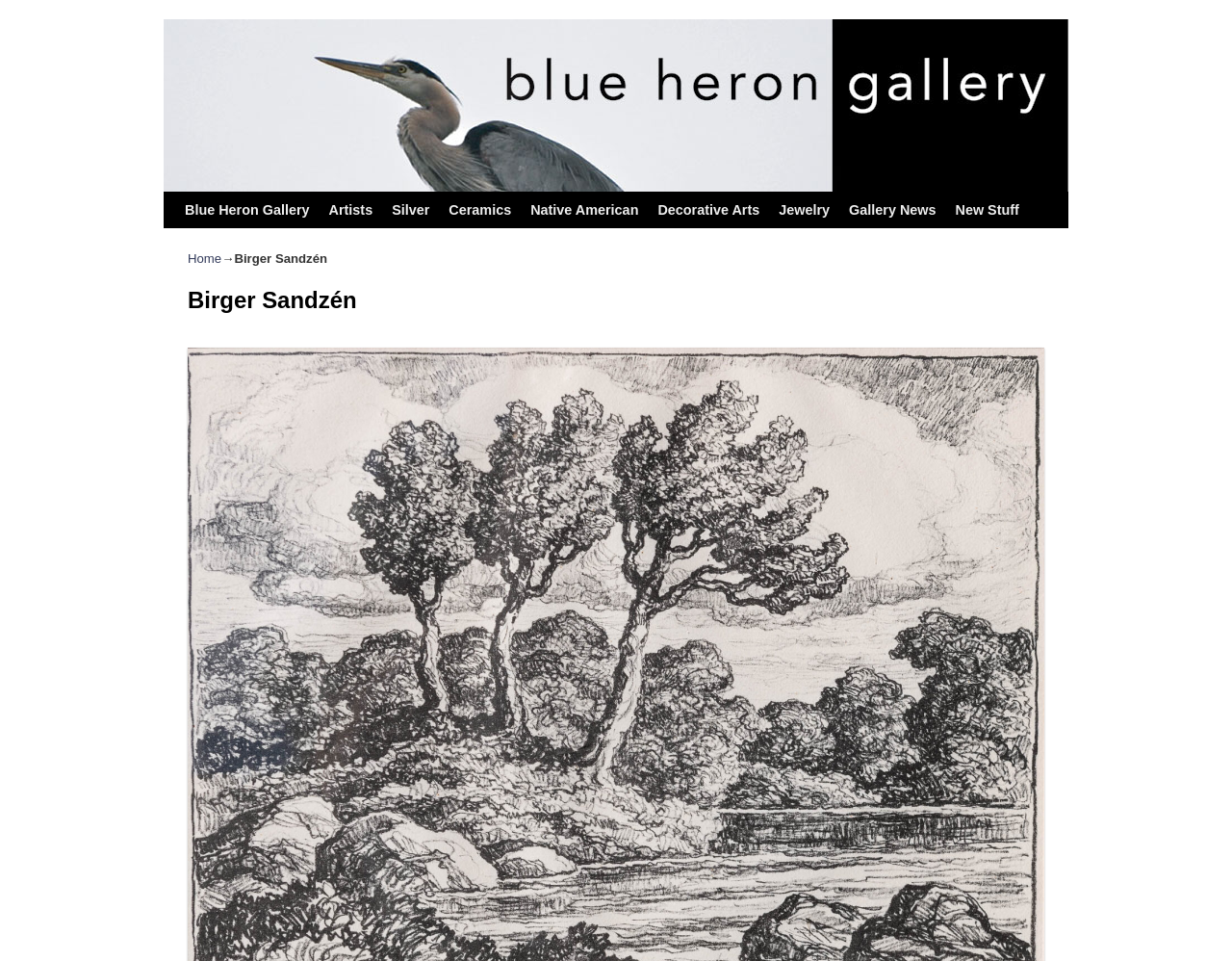Please find the bounding box coordinates (top-left x, top-left y, bottom-right x, bottom-right y) in the screenshot for the UI element described as follows: Blue Heron Gallery

[0.142, 0.199, 0.259, 0.237]